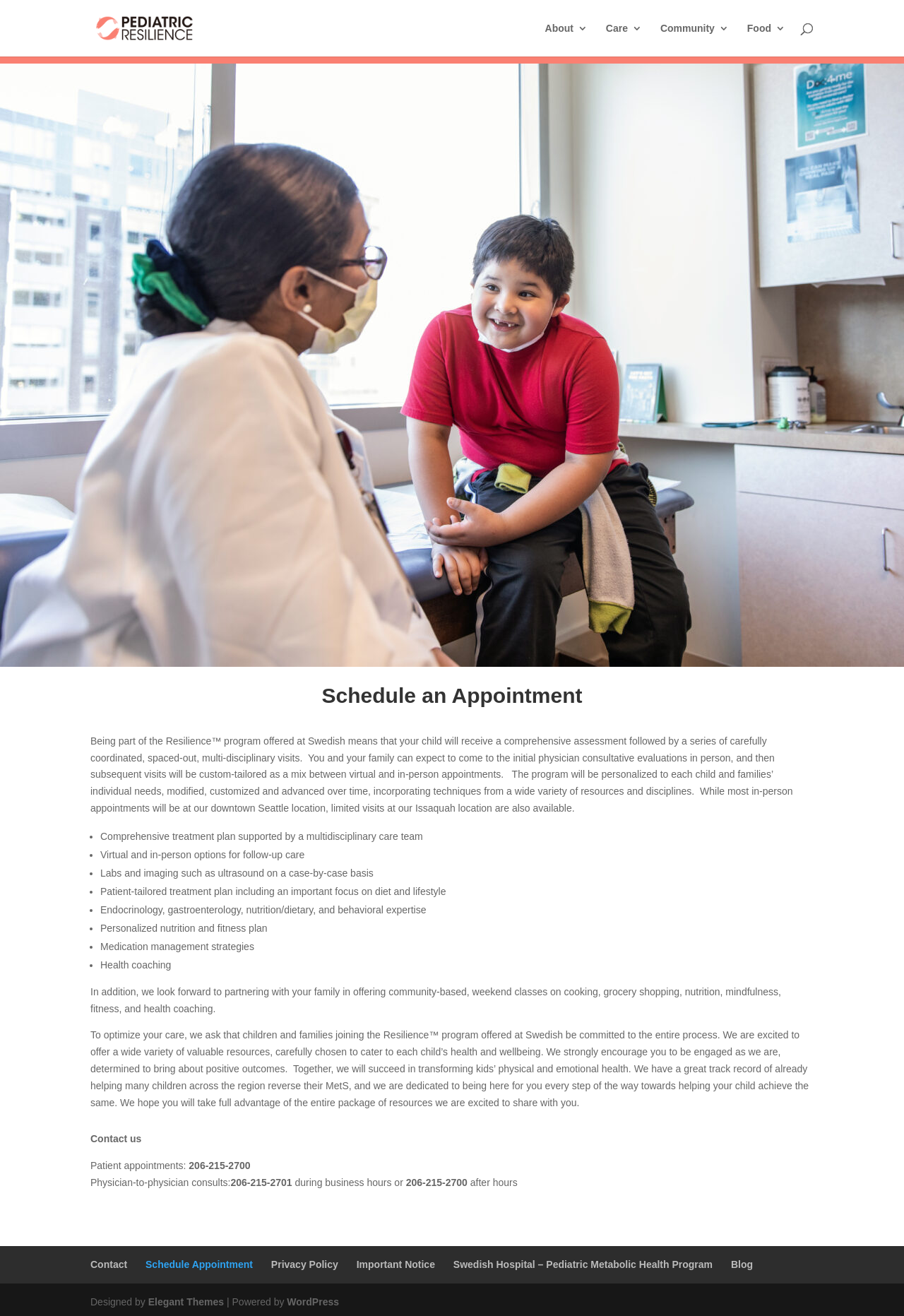What types of appointments are available?
Look at the image and respond to the question as thoroughly as possible.

According to the webpage, the Resilience program offers both virtual and in-person appointment options for follow-up care, which is mentioned in the list of benefits under the 'Schedule an Appointment' heading.